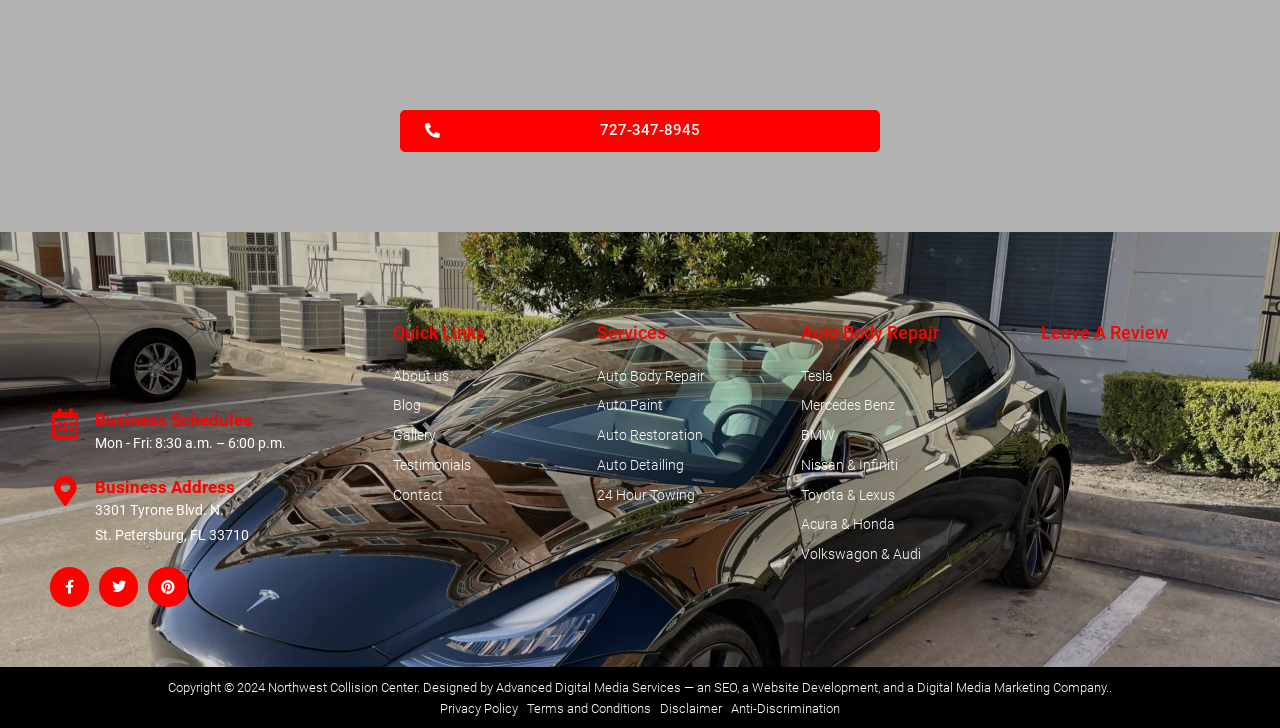Answer this question using a single word or a brief phrase:
Who designed the website?

Advanced Digital Media Services